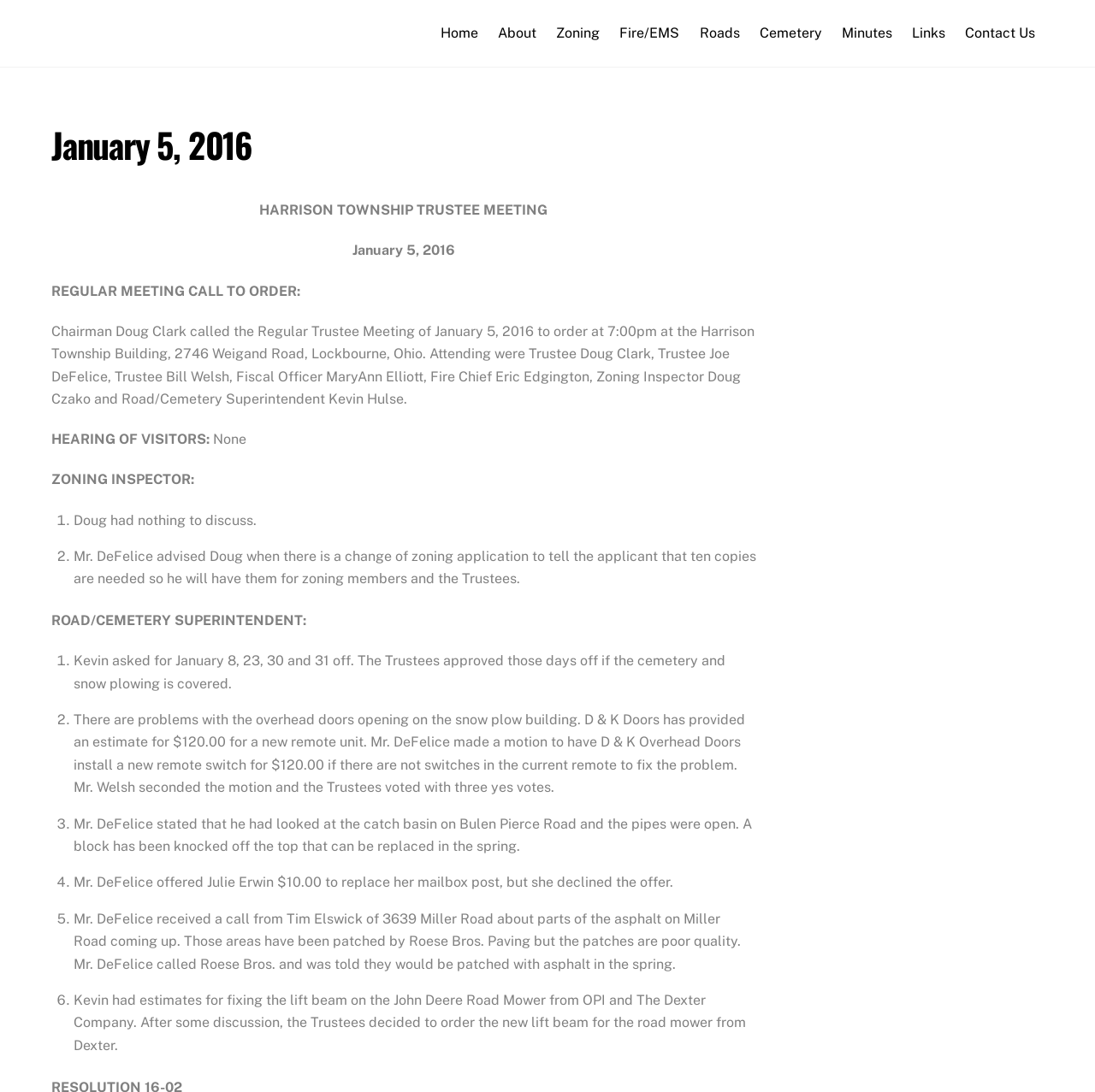What is the cost of the new remote unit for the snow plow building?
From the screenshot, provide a brief answer in one word or phrase.

$120.00